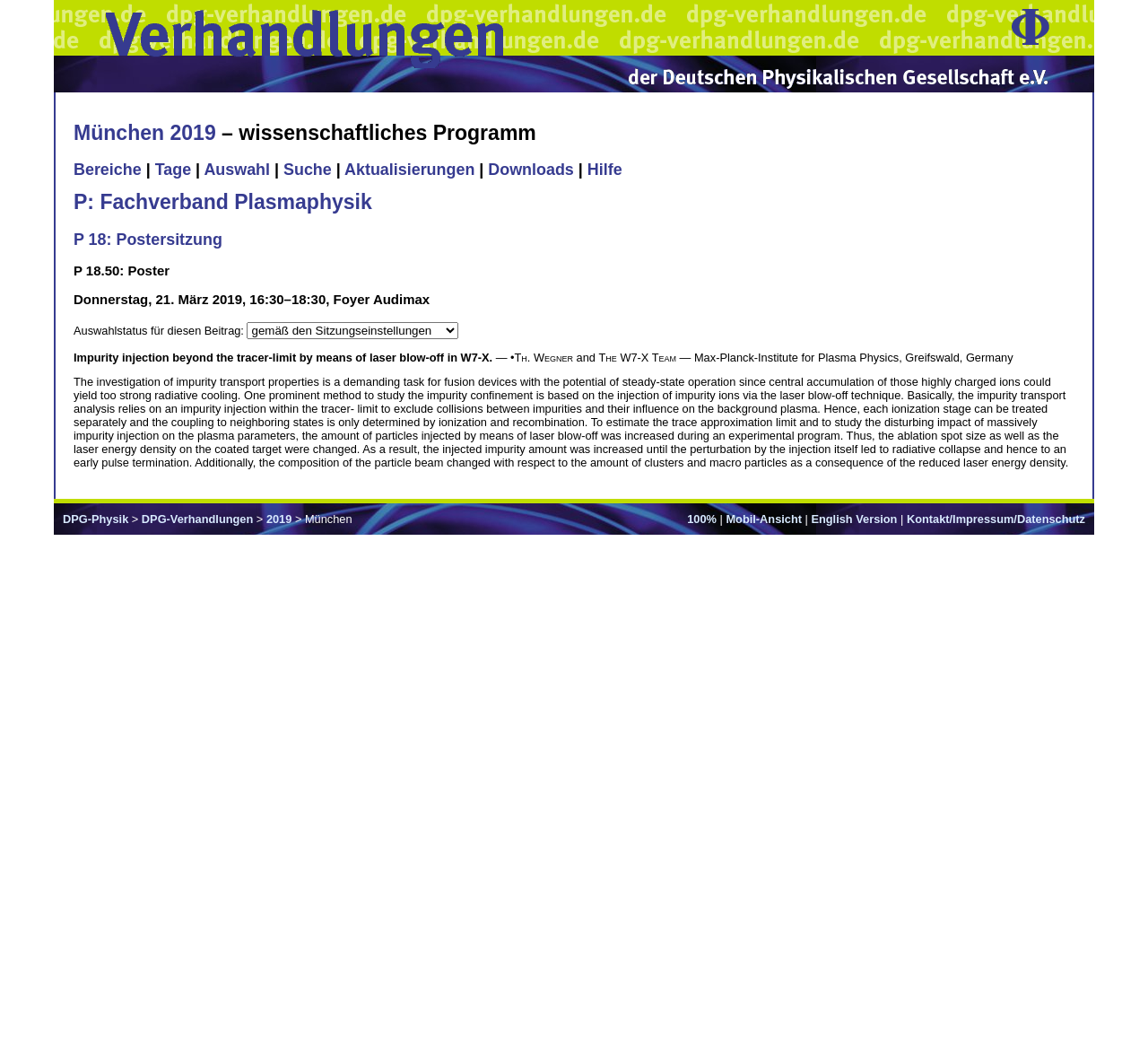Please identify the bounding box coordinates of the clickable area that will allow you to execute the instruction: "Select an option from the dropdown menu for Auswahlstatus".

[0.215, 0.305, 0.4, 0.321]